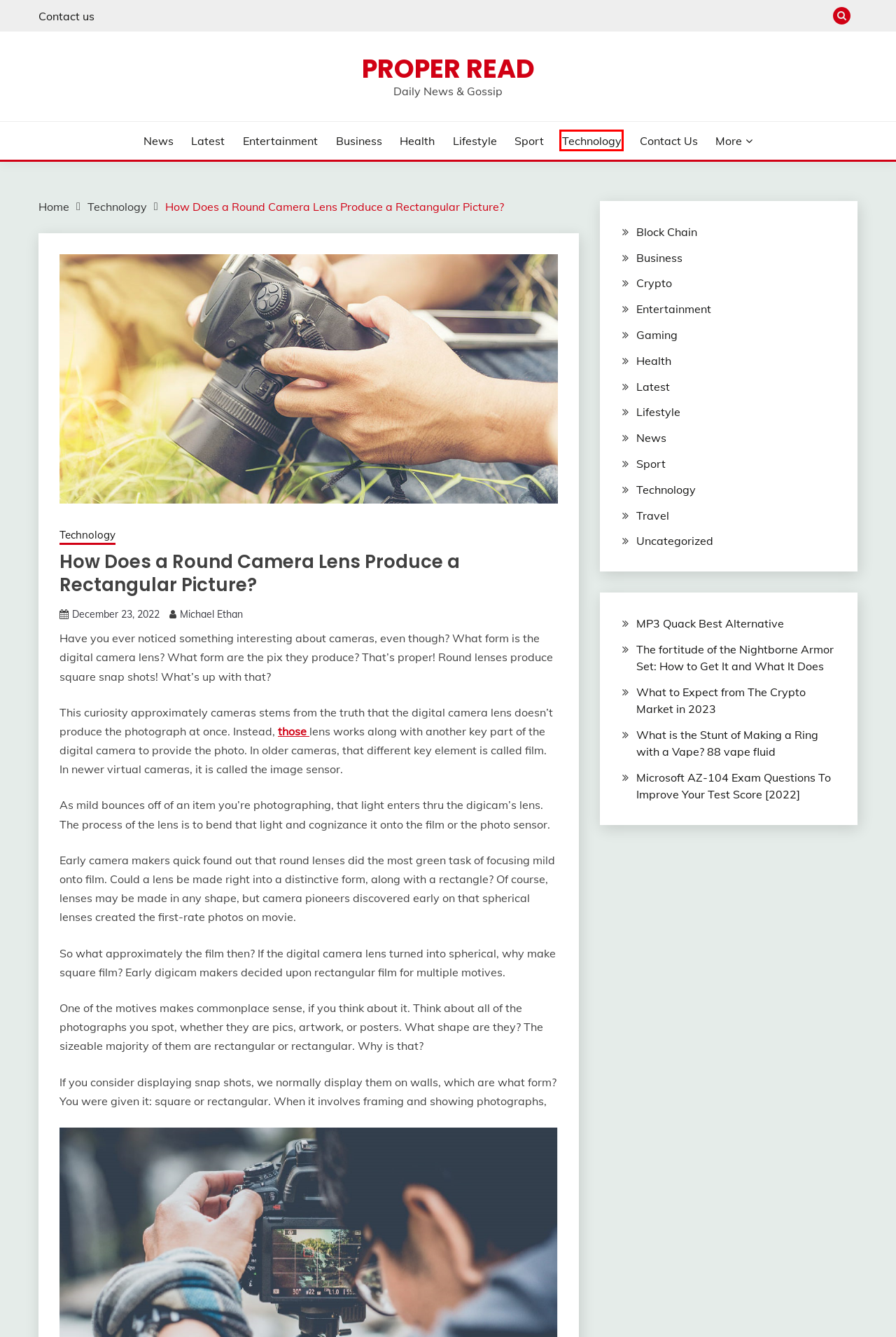Using the screenshot of a webpage with a red bounding box, pick the webpage description that most accurately represents the new webpage after the element inside the red box is clicked. Here are the candidates:
A. Proper Read - Daily News & Gossip
B. What to Expect from The Crypto Market in 2023 - Proper Read
C. Uncategorized Archives - Proper Read
D. What is the Stunt of Making a Ring with a Vape? 88 vape fluid
E. News Archives - Proper Read
F. Technology Archives - Proper Read
G. The domain name LensSharp.com is for sale
H. Lifestyle Archives - Proper Read

F